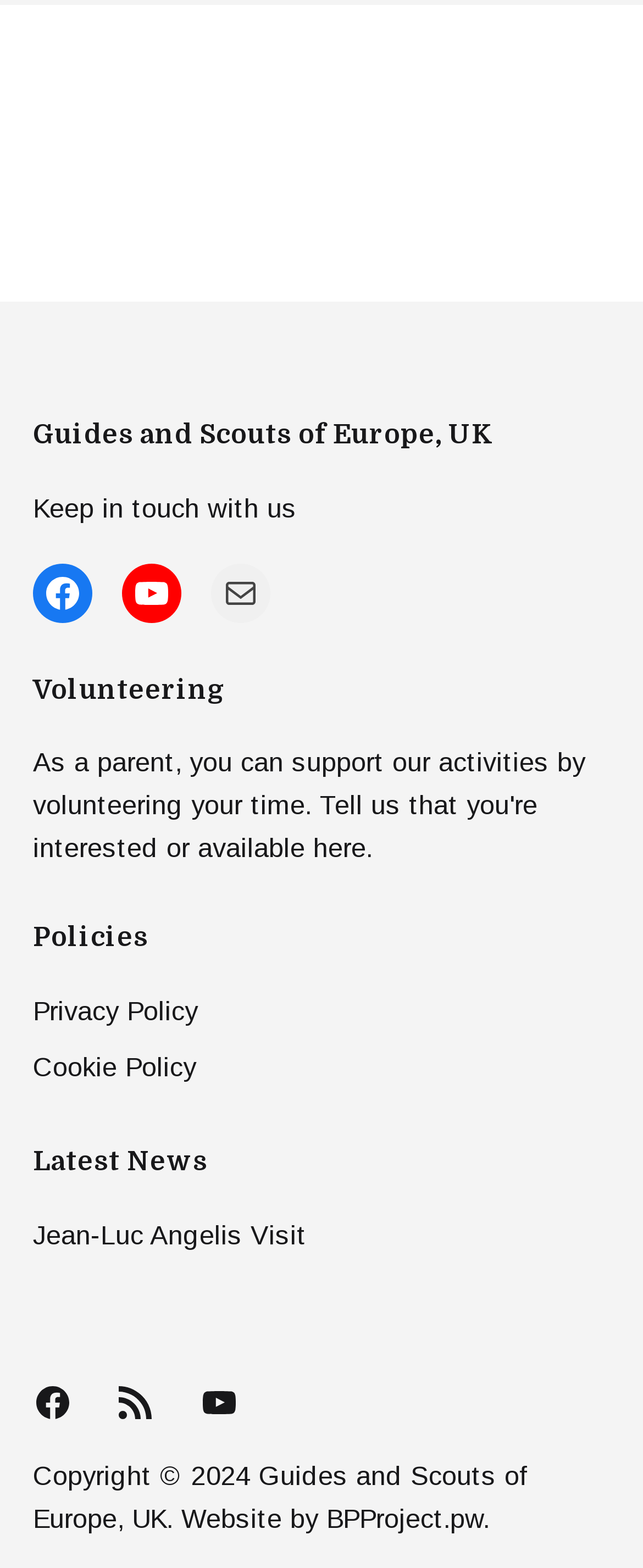Pinpoint the bounding box coordinates of the element you need to click to execute the following instruction: "Learn about volunteering". The bounding box should be represented by four float numbers between 0 and 1, in the format [left, top, right, bottom].

[0.051, 0.428, 0.949, 0.452]